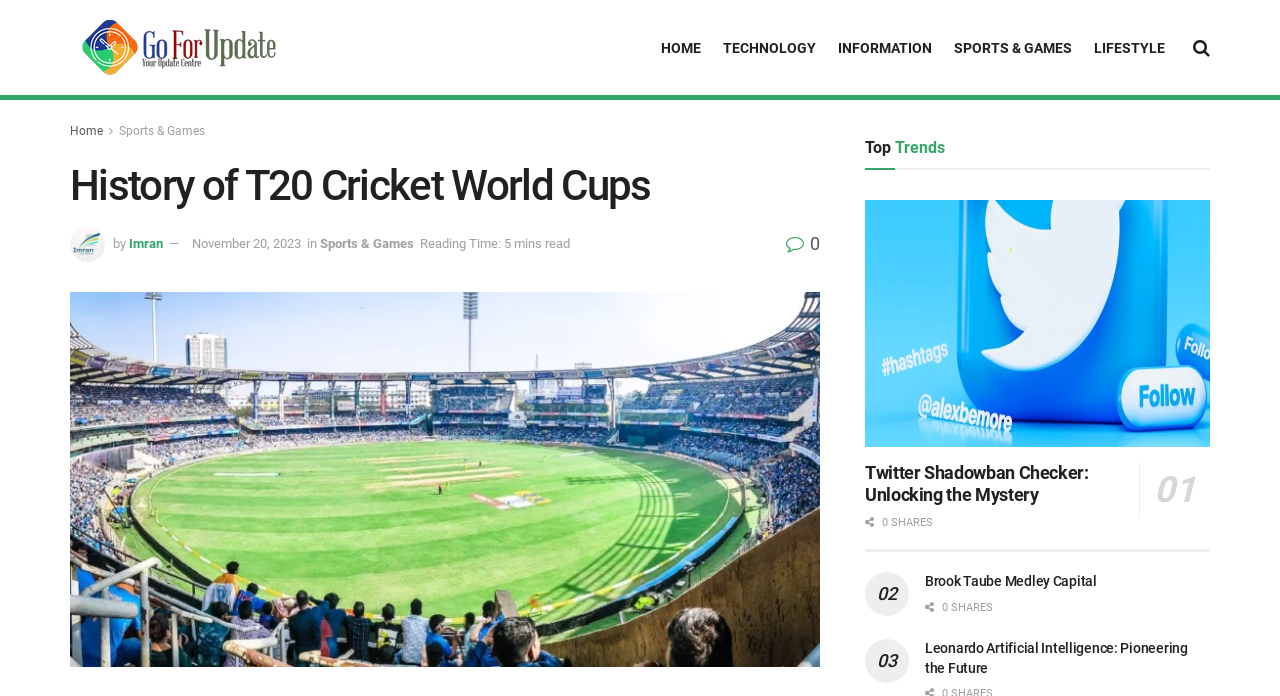Determine the bounding box coordinates of the section to be clicked to follow the instruction: "Read the article 'History of T20 Cricket World Cups'". The coordinates should be given as four float numbers between 0 and 1, formatted as [left, top, right, bottom].

[0.055, 0.233, 0.641, 0.303]